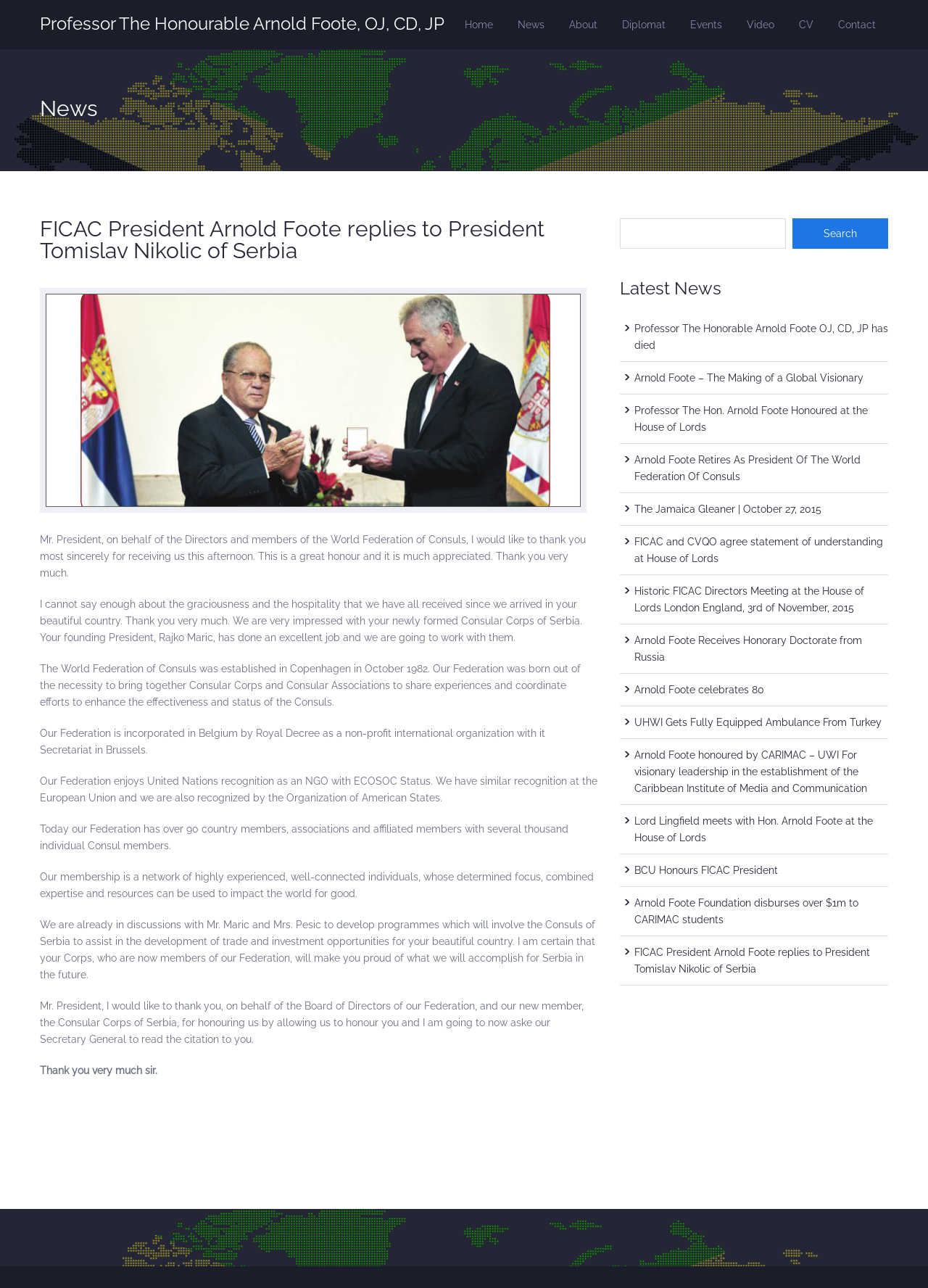Can you find the bounding box coordinates for the element that needs to be clicked to execute this instruction: "Click the 'Contact' link"? The coordinates should be given as four float numbers between 0 and 1, i.e., [left, top, right, bottom].

[0.89, 0.0, 0.957, 0.038]